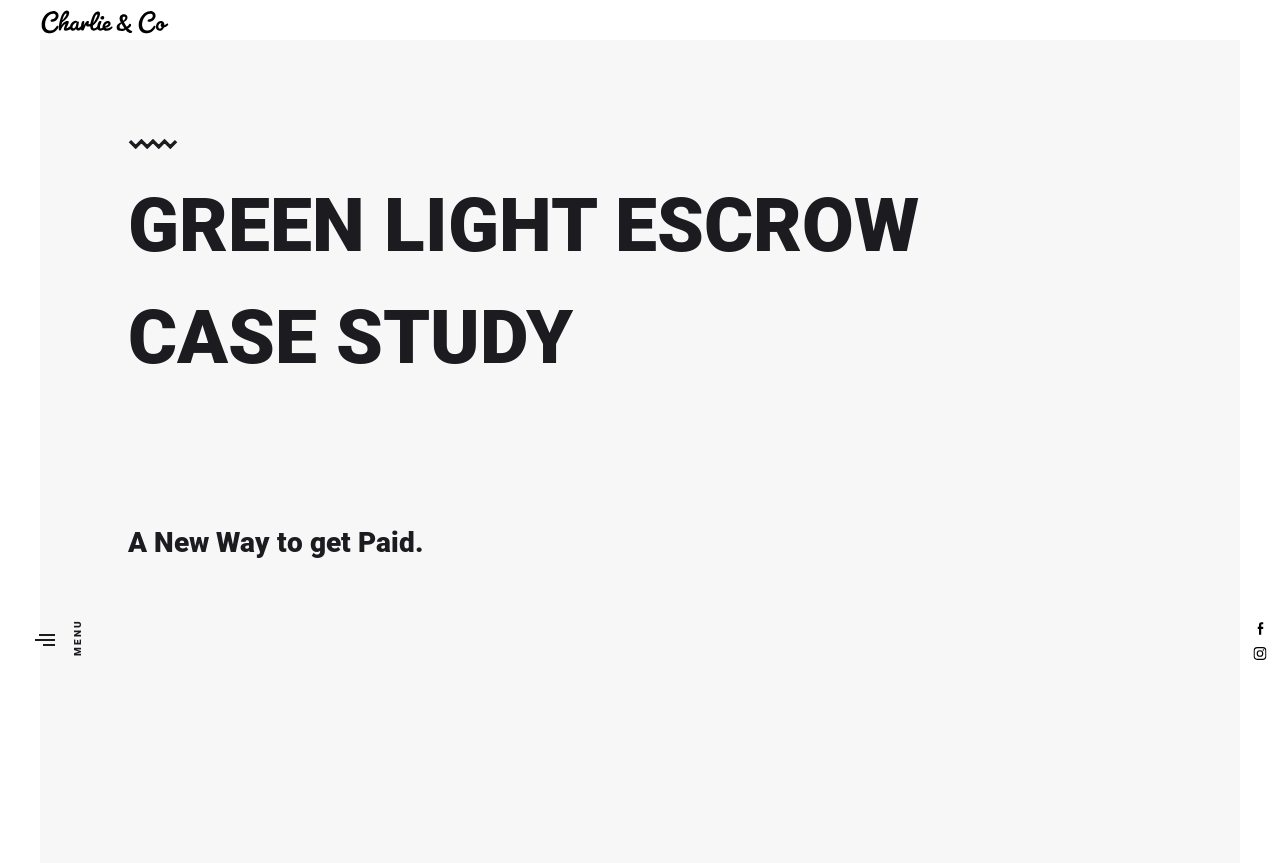Find the bounding box of the element with the following description: "parent_node: EMAIL USSTEPH@CHARLIEANDCO.CO.NZ". The coordinates must be four float numbers between 0 and 1, formatted as [left, top, right, bottom].

[0.031, 0.0, 0.133, 0.046]